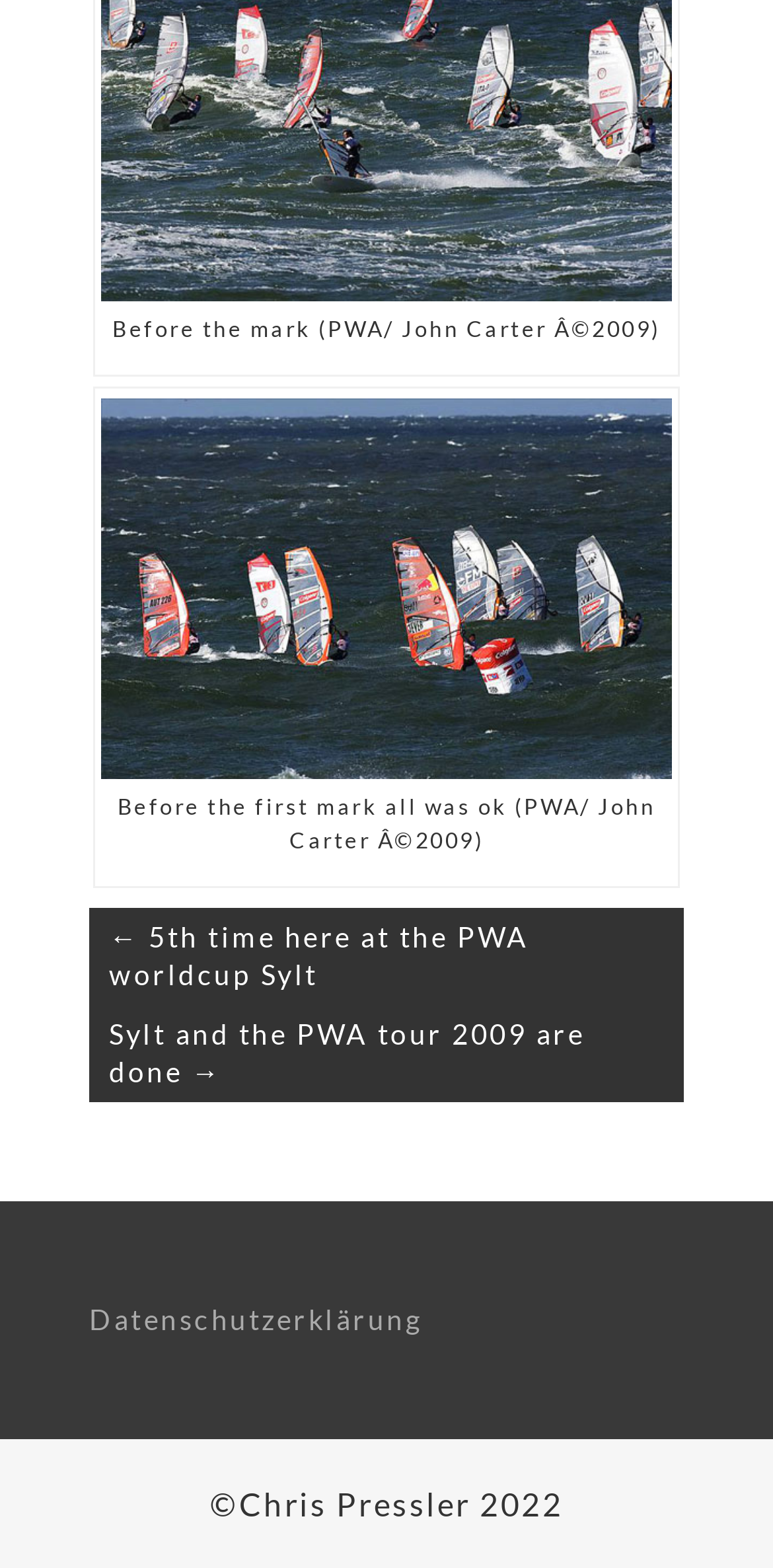What is the description of the image on the page?
Please describe in detail the information shown in the image to answer the question.

I found the image description by looking at the image element, which has a describedby attribute pointing to a caption-attachment-1187. The OCR text of the image is 'Before the first mark all was ok (PWA/ John Carter ©2009)'.